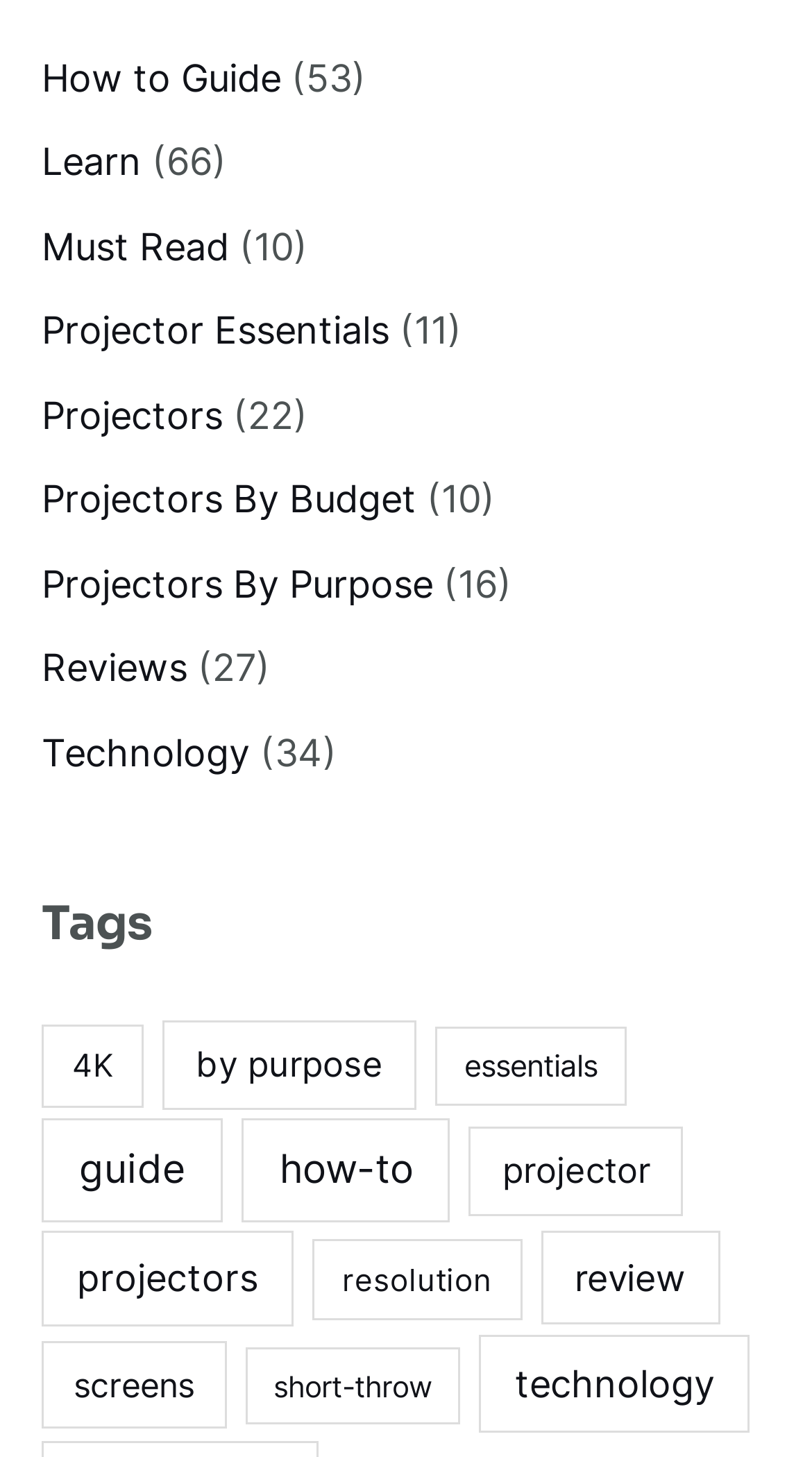Please provide a one-word or short phrase answer to the question:
What is the most popular tag?

guide